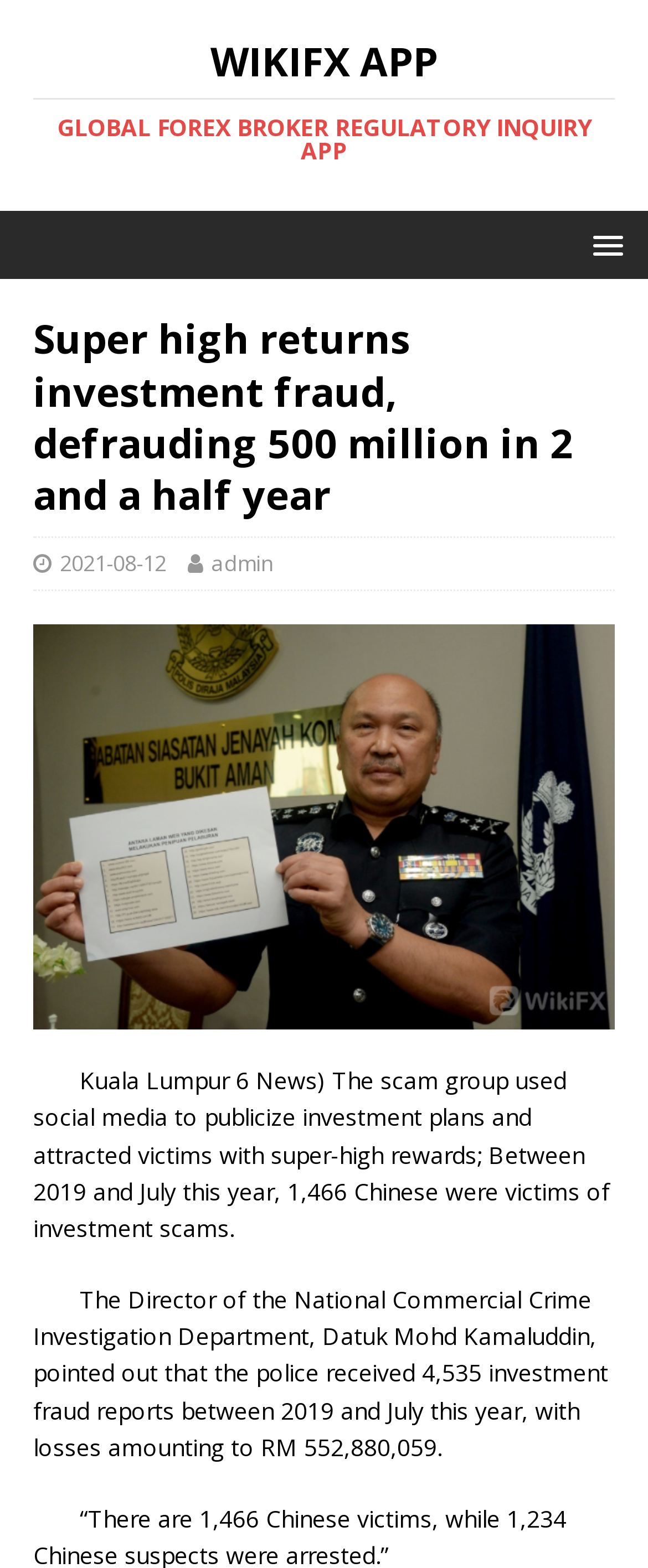What is the total loss amount in Ringgit?
Using the image as a reference, deliver a detailed and thorough answer to the question.

The total loss amount is mentioned in the StaticText element, 'with losses amounting to RM 552,880,059'.